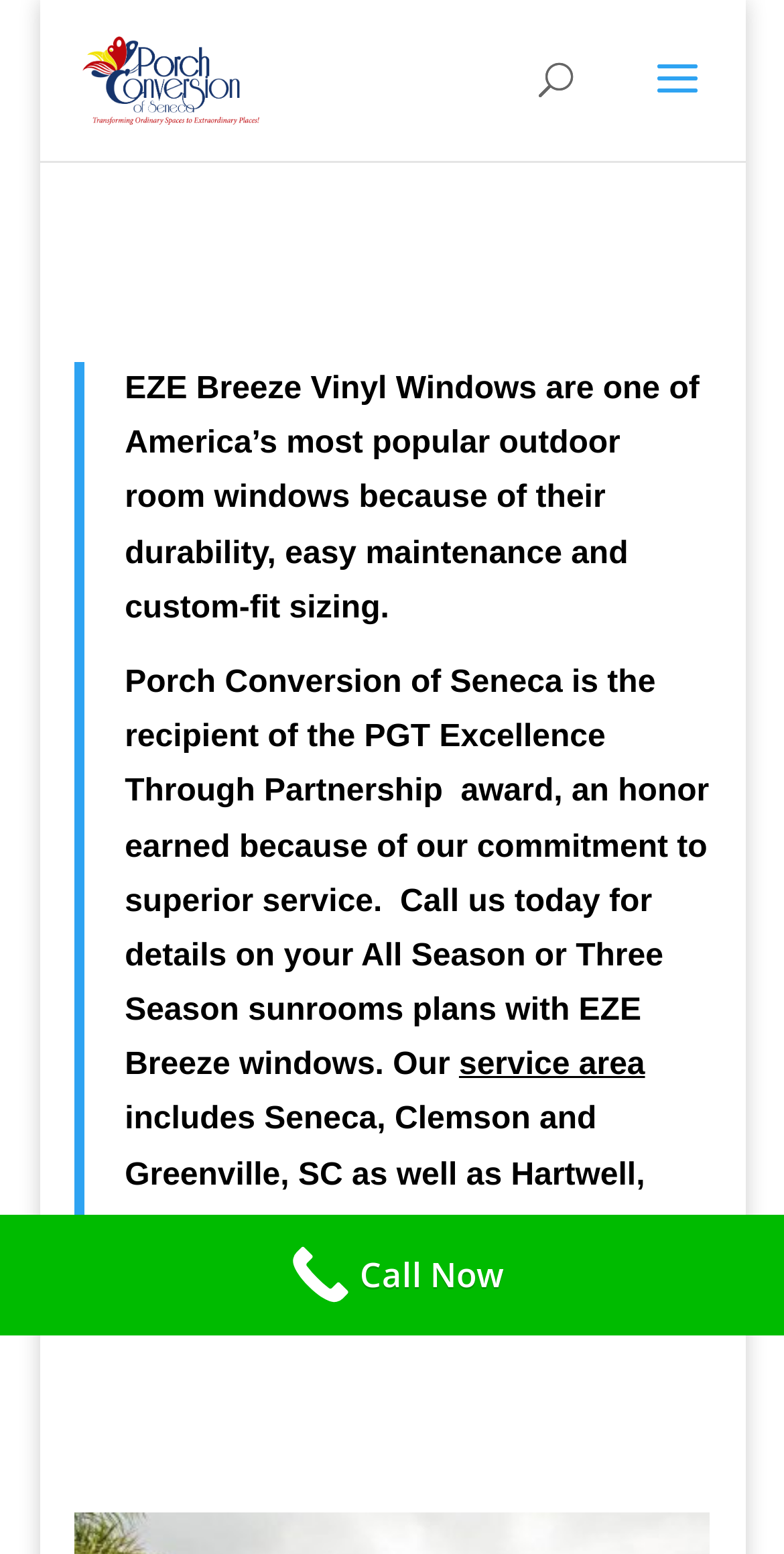Answer the question using only a single word or phrase: 
What is the phone number to call for sunroom plans?

864-888-1620